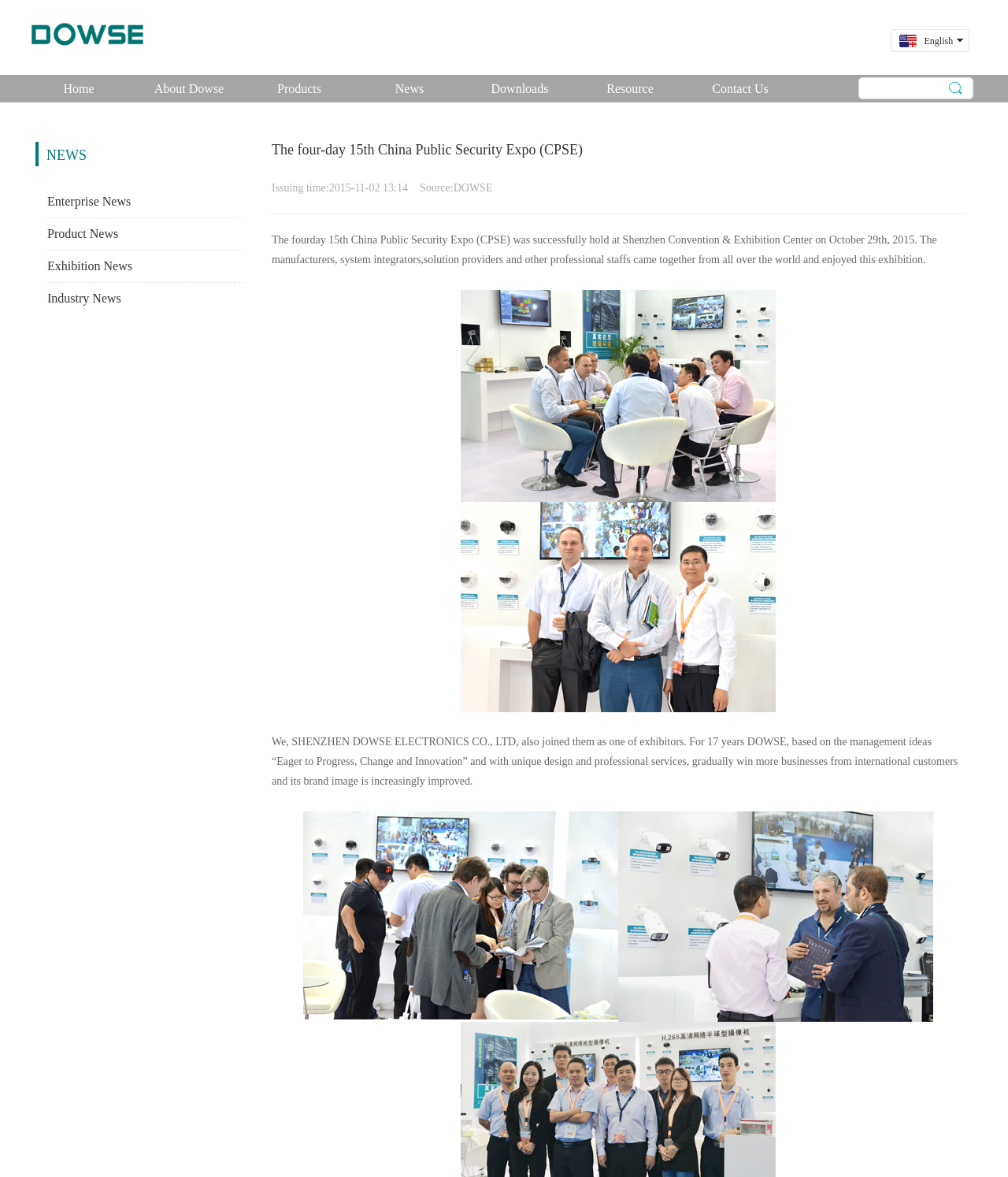Pinpoint the bounding box coordinates of the element to be clicked to execute the instruction: "Search".

[0.852, 0.066, 0.941, 0.084]